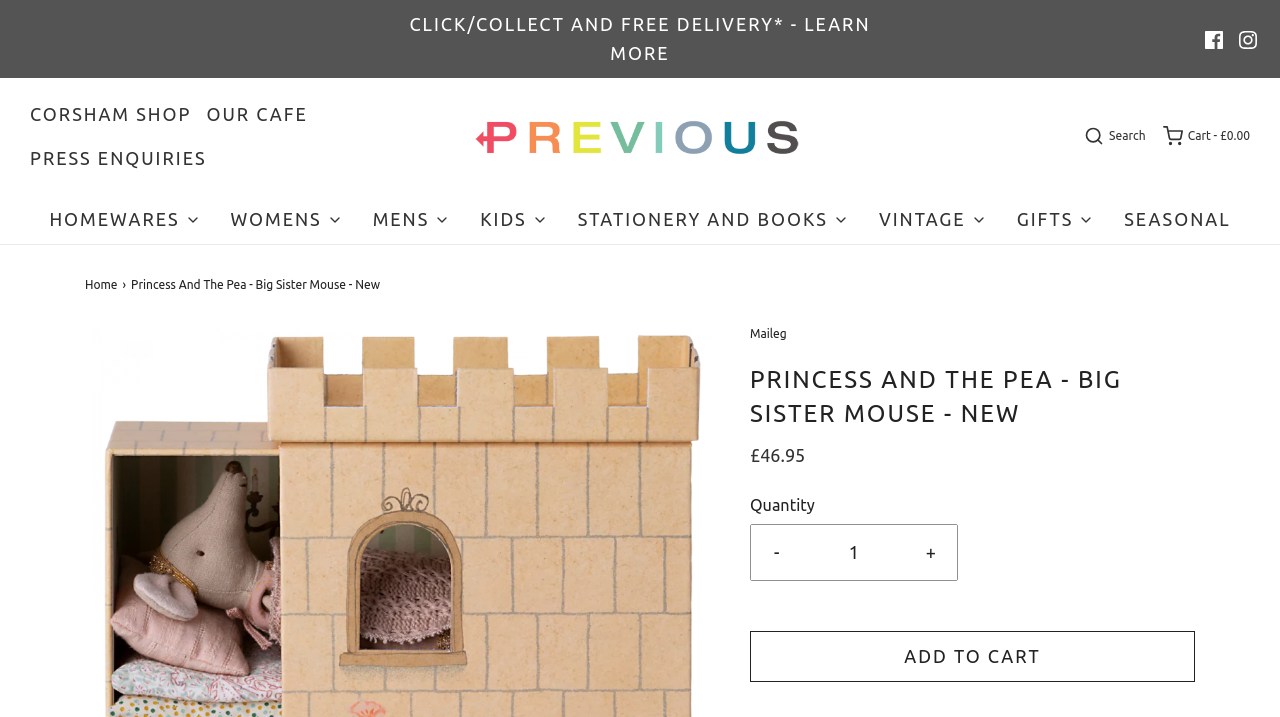Could you specify the bounding box coordinates for the clickable section to complete the following instruction: "View Corsham Shop"?

[0.023, 0.14, 0.15, 0.18]